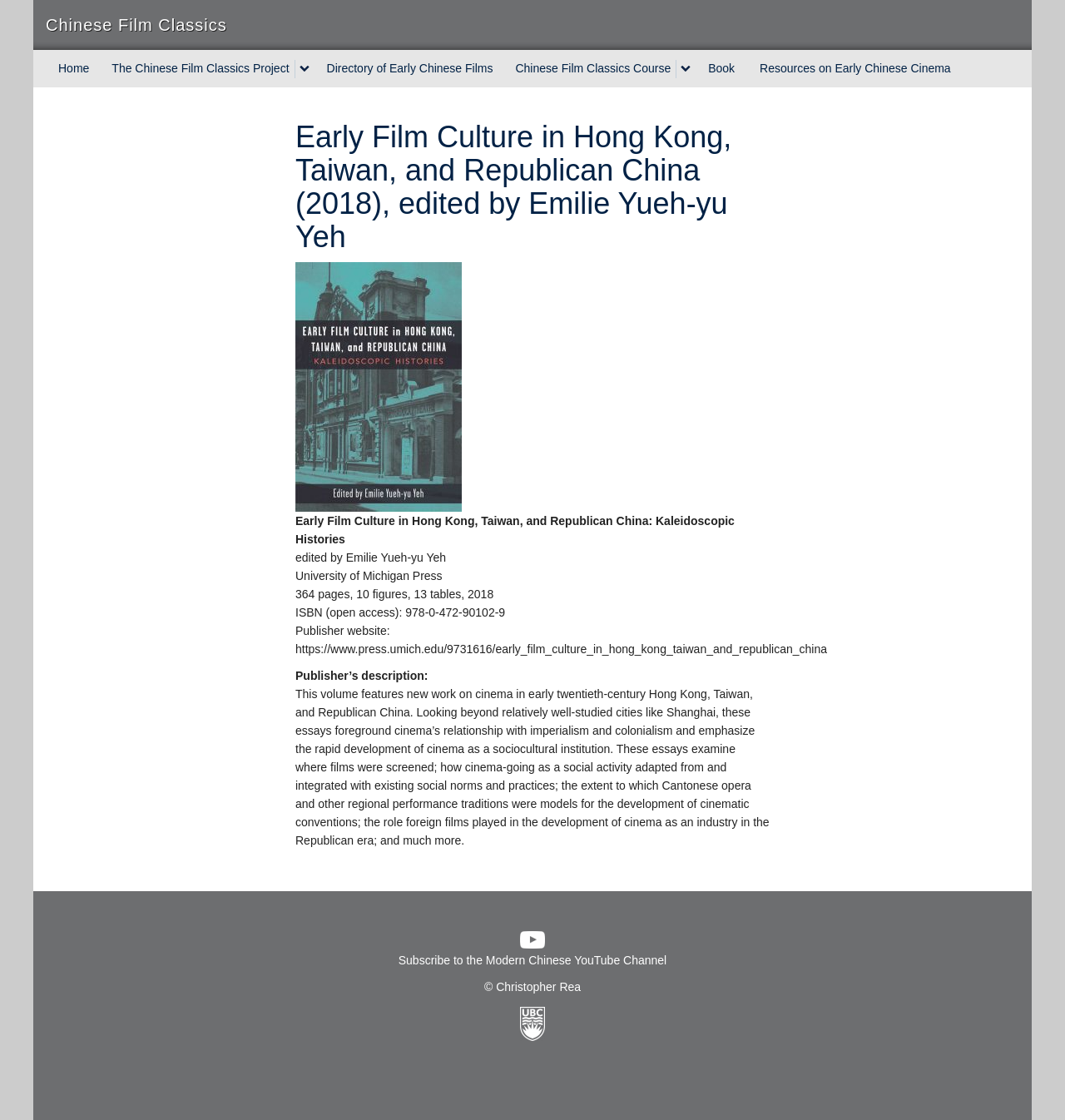Please find and report the primary heading text from the webpage.

Early Film Culture in Hong Kong, Taiwan, and Republican China (2018), edited by Emilie Yueh-yu Yeh